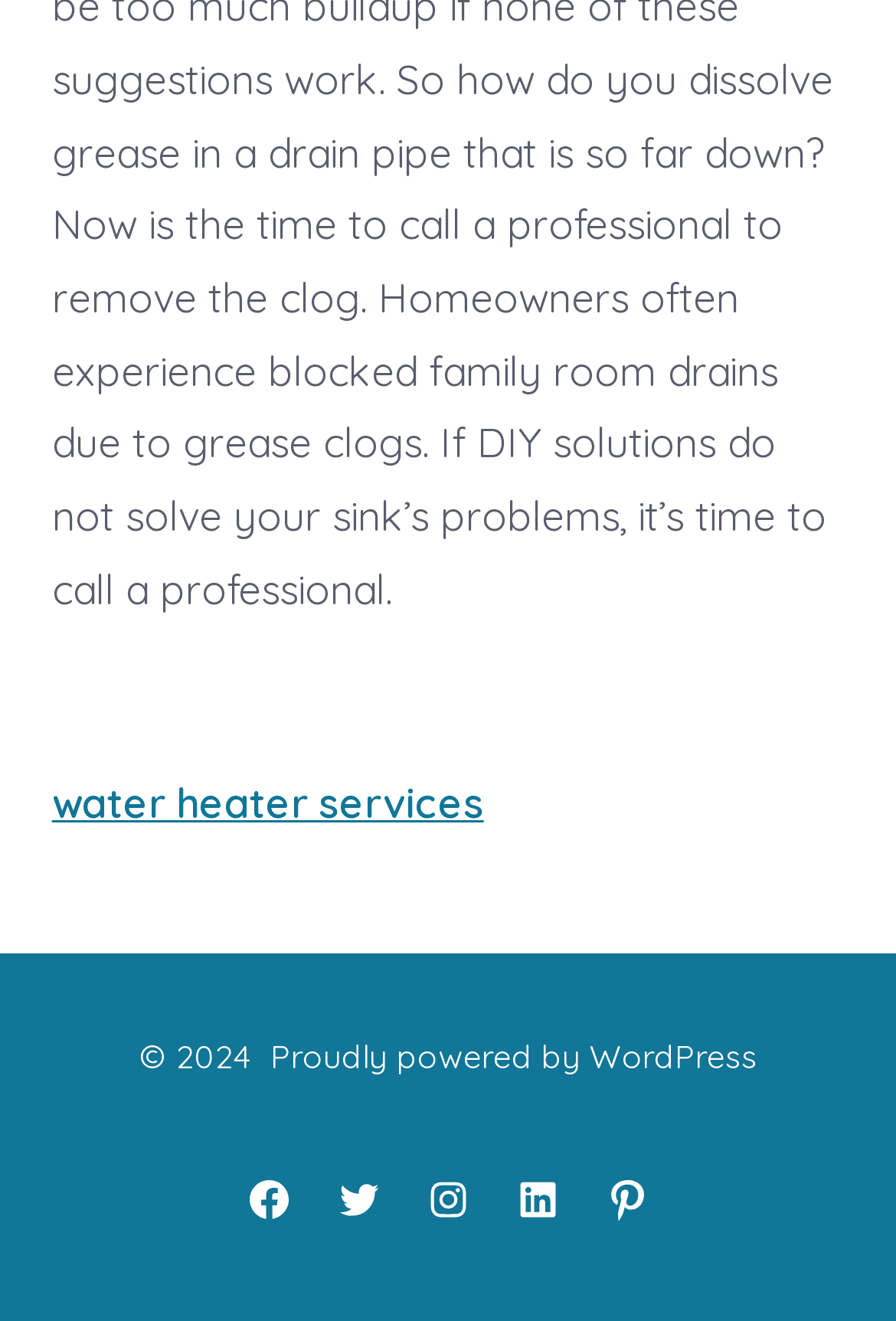Identify the bounding box of the UI element described as follows: "water heater services". Provide the coordinates as four float numbers in the range of 0 to 1 [left, top, right, bottom].

[0.058, 0.588, 0.54, 0.627]